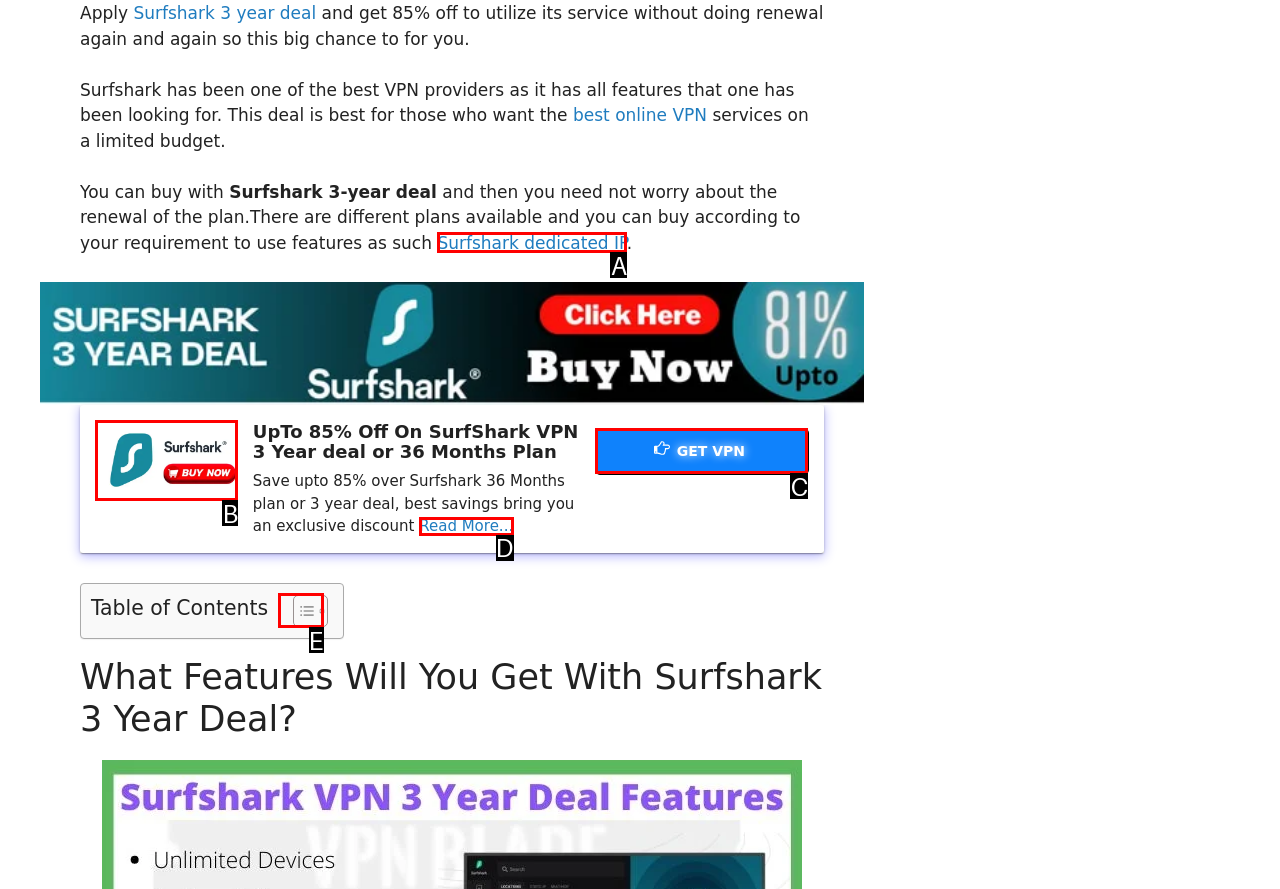Pick the option that corresponds to: Surfshark dedicated IP
Provide the letter of the correct choice.

A